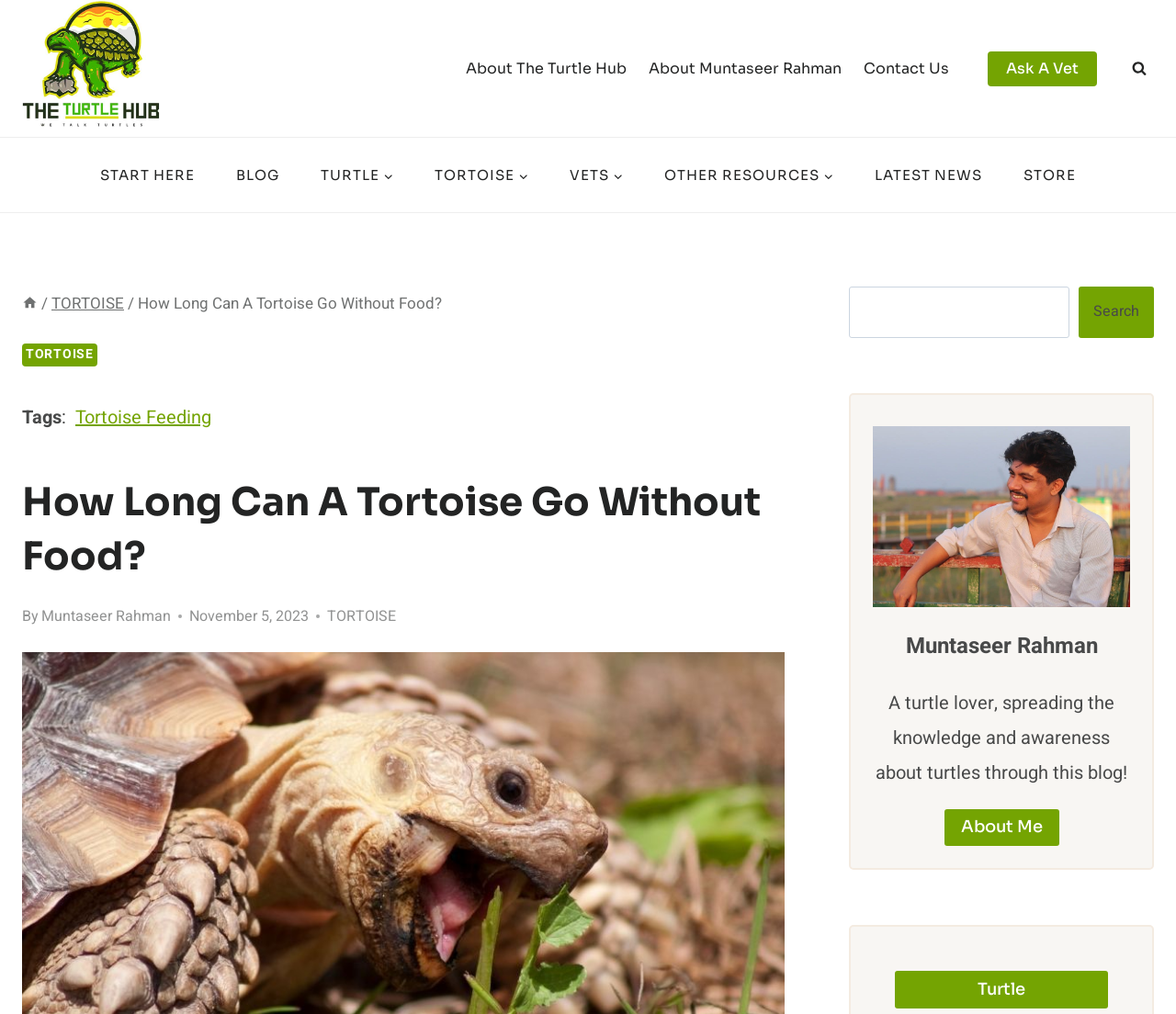Identify the bounding box coordinates of the part that should be clicked to carry out this instruction: "Search for something".

[0.722, 0.283, 0.981, 0.333]